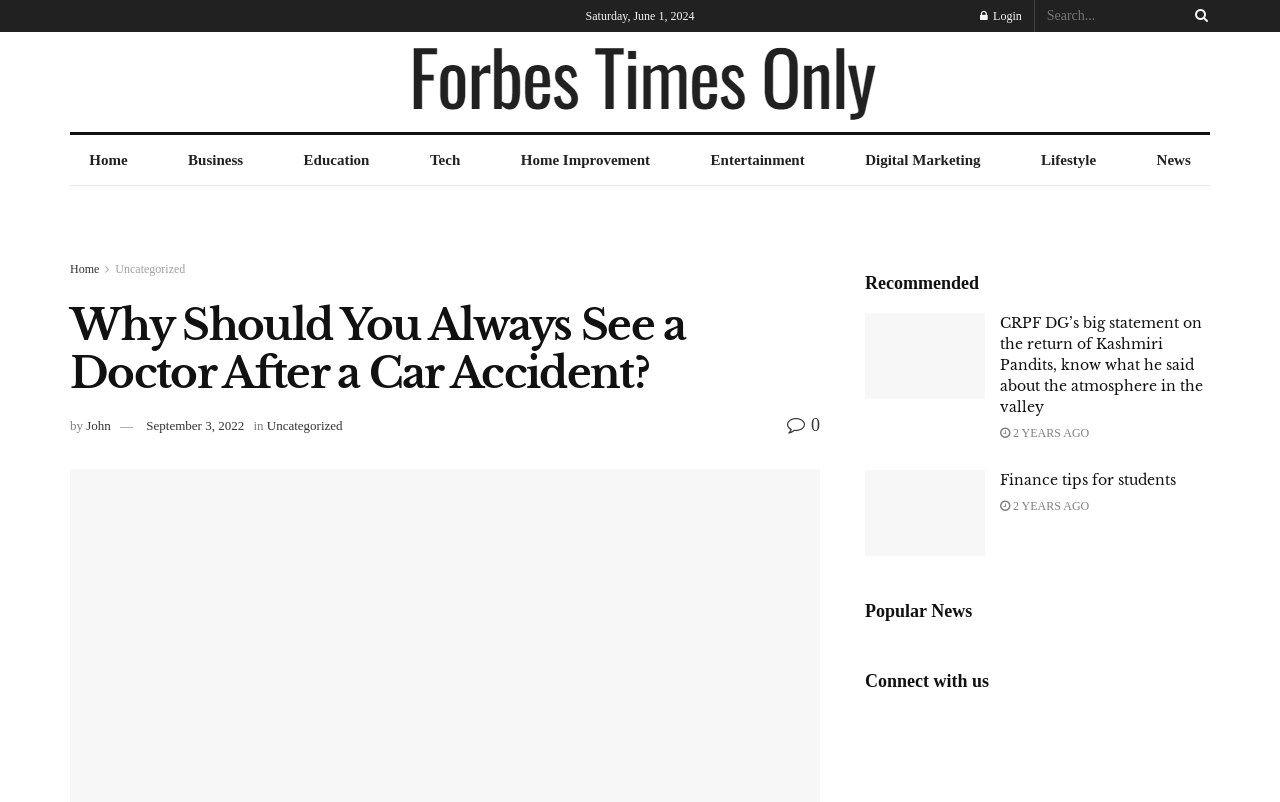Can you give a comprehensive explanation to the question given the content of the image?
What is the date of the article 'Why Should You Always See a Doctor After a Car Accident?'?

I found the date by looking at the article's metadata, which includes the author's name 'John' and the date 'September 3, 2022'.